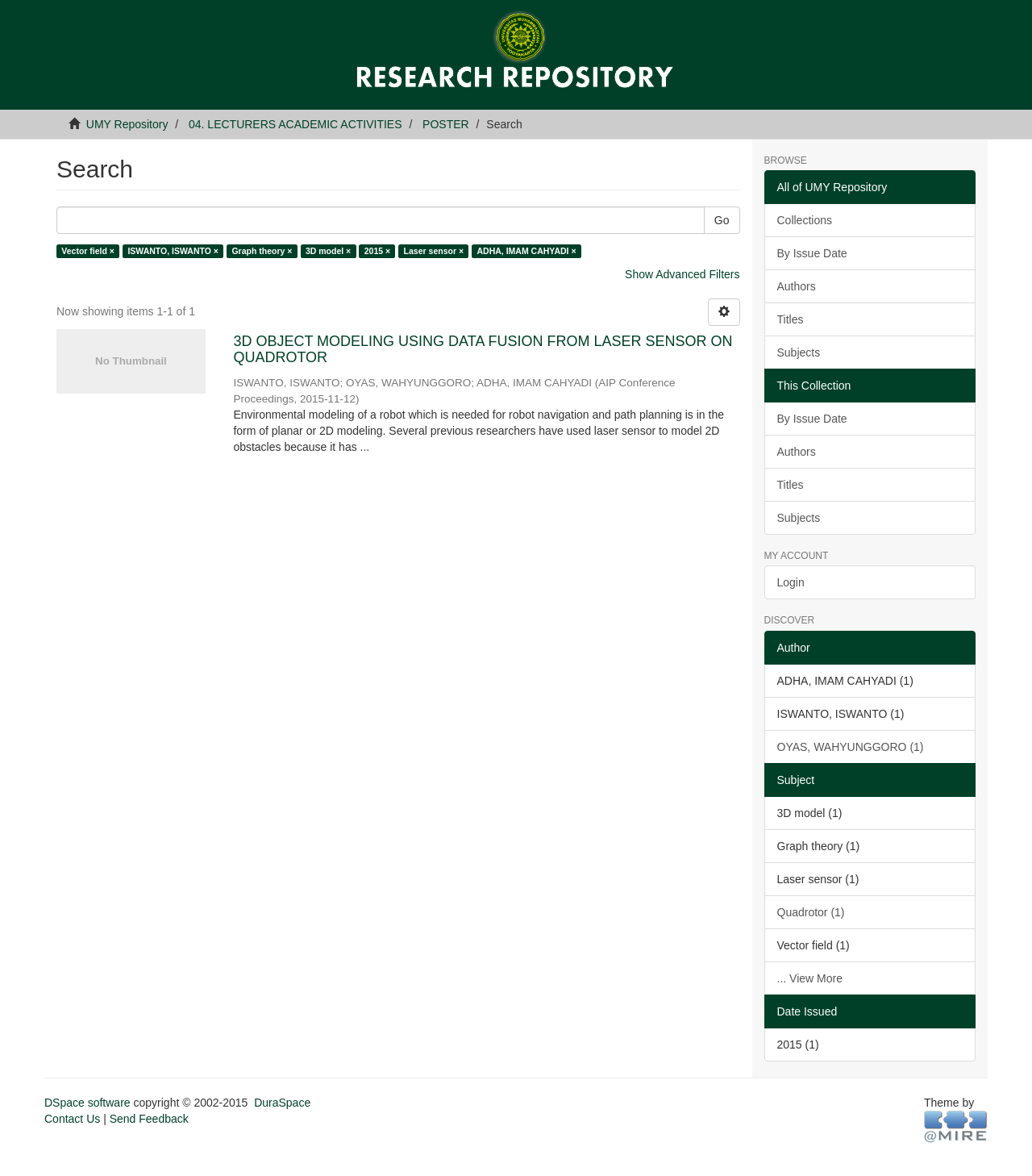Please identify the bounding box coordinates of the element on the webpage that should be clicked to follow this instruction: "Click Go". The bounding box coordinates should be given as four float numbers between 0 and 1, formatted as [left, top, right, bottom].

[0.682, 0.176, 0.717, 0.199]